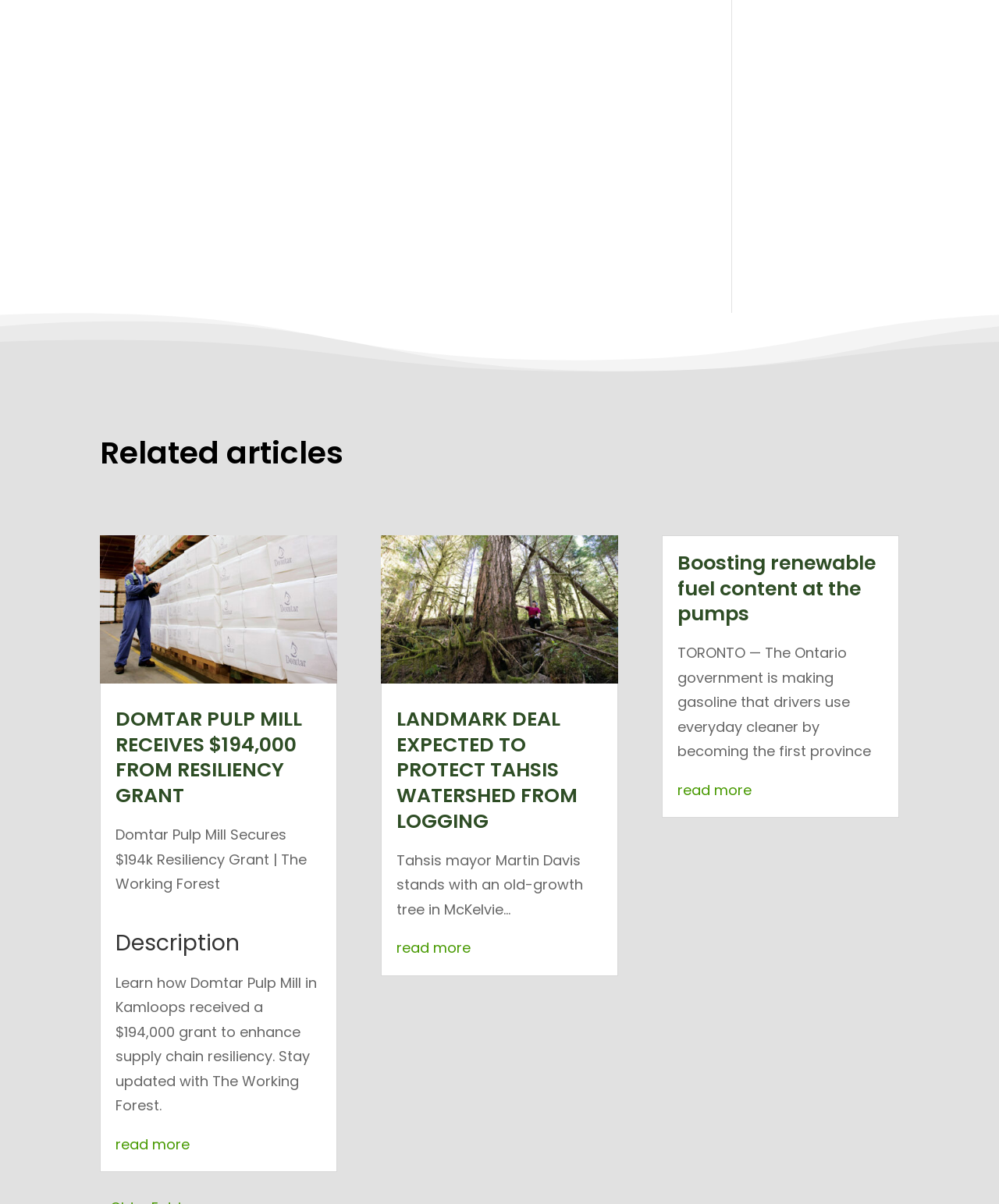Determine the bounding box for the UI element that matches this description: "aria-label="Advertisement" name="aswift_1" title="Advertisement"".

[0.1, 0.008, 0.689, 0.19]